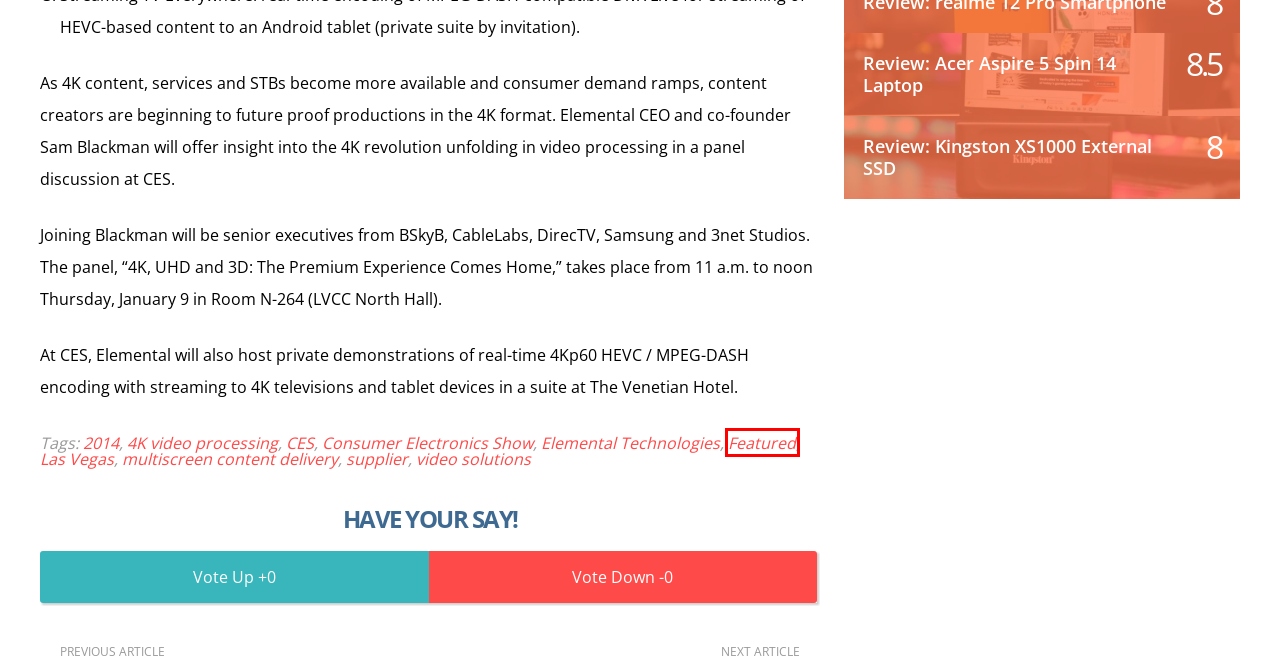You are provided with a screenshot of a webpage where a red rectangle bounding box surrounds an element. Choose the description that best matches the new webpage after clicking the element in the red bounding box. Here are the choices:
A. Review: Kingston XS1000 External SSD
B. Consumer Electronics Show Archives - Review Central Middle East
C. video solutions Archives - Review Central Middle East
D. Review: Acer Aspire 5 Spin 14 Laptop
E. 2014 Archives - Review Central Middle East
F. Featured Archives - Review Central Middle East
G. Las Vegas Archives - Review Central Middle East
H. 4K video processing Archives - Review Central Middle East

F